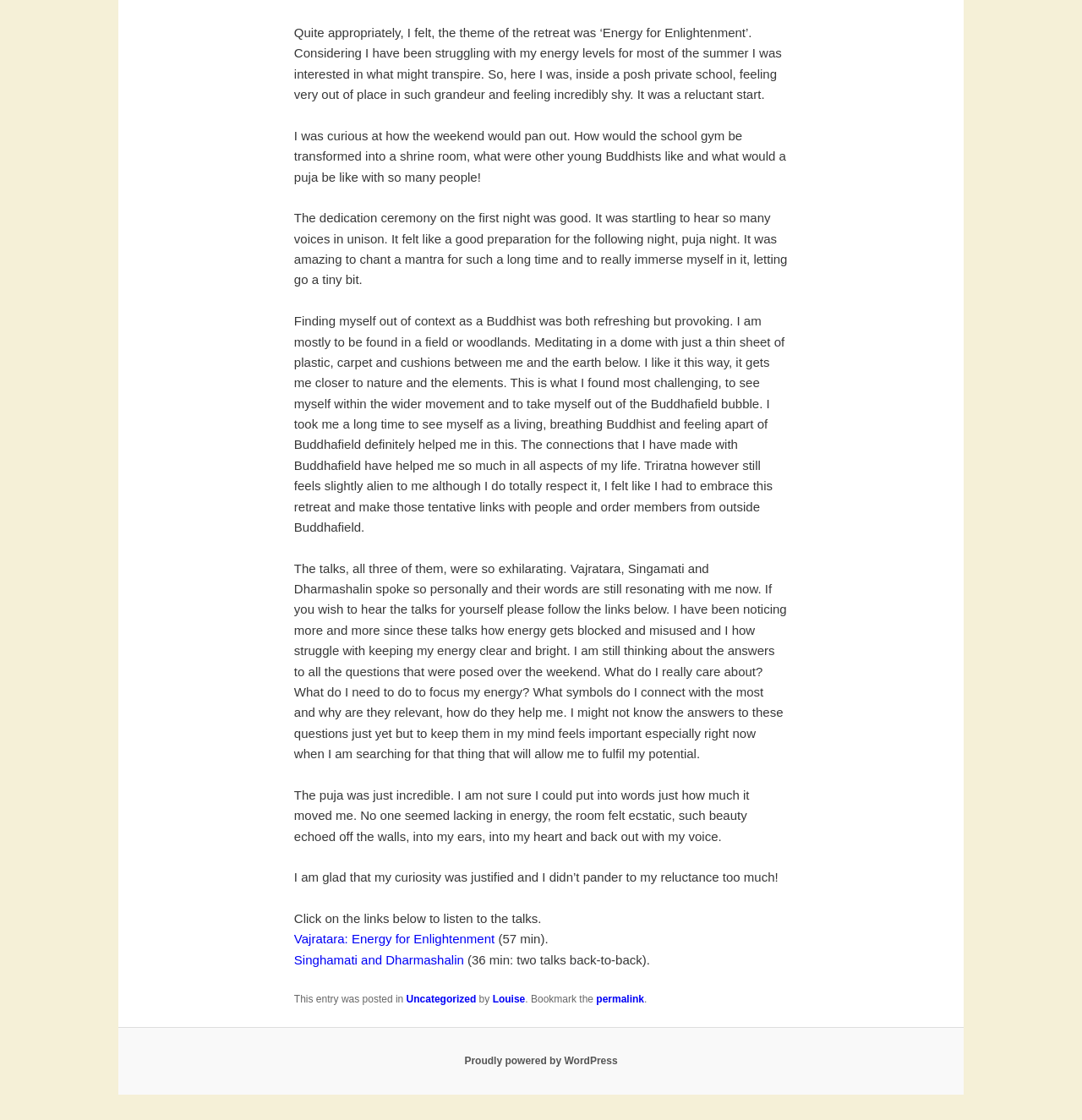What is the theme of the retreat? Based on the screenshot, please respond with a single word or phrase.

Energy for Enlightenment